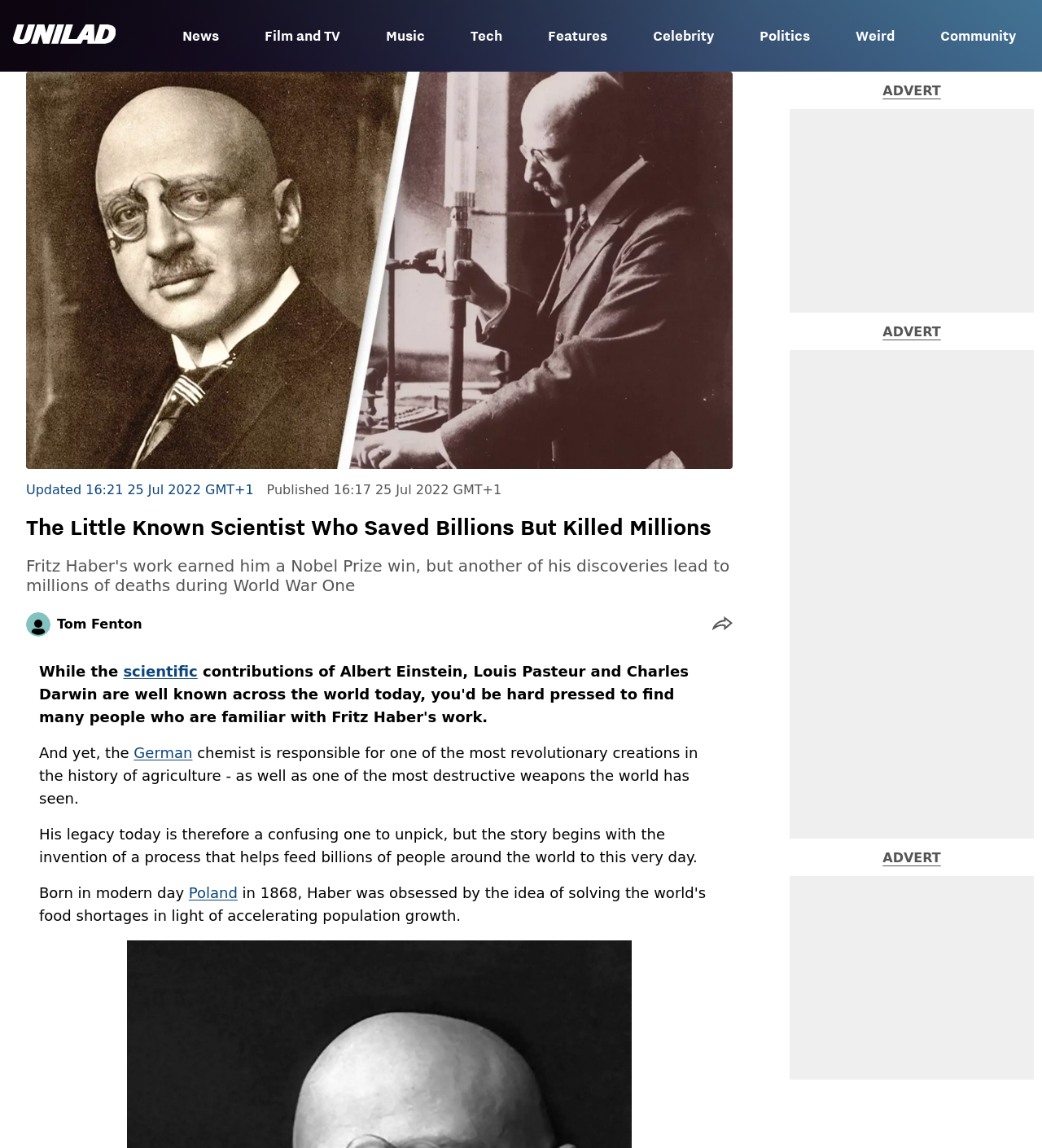Please determine the bounding box coordinates for the UI element described as: "Film and TV".

[0.254, 0.023, 0.327, 0.041]